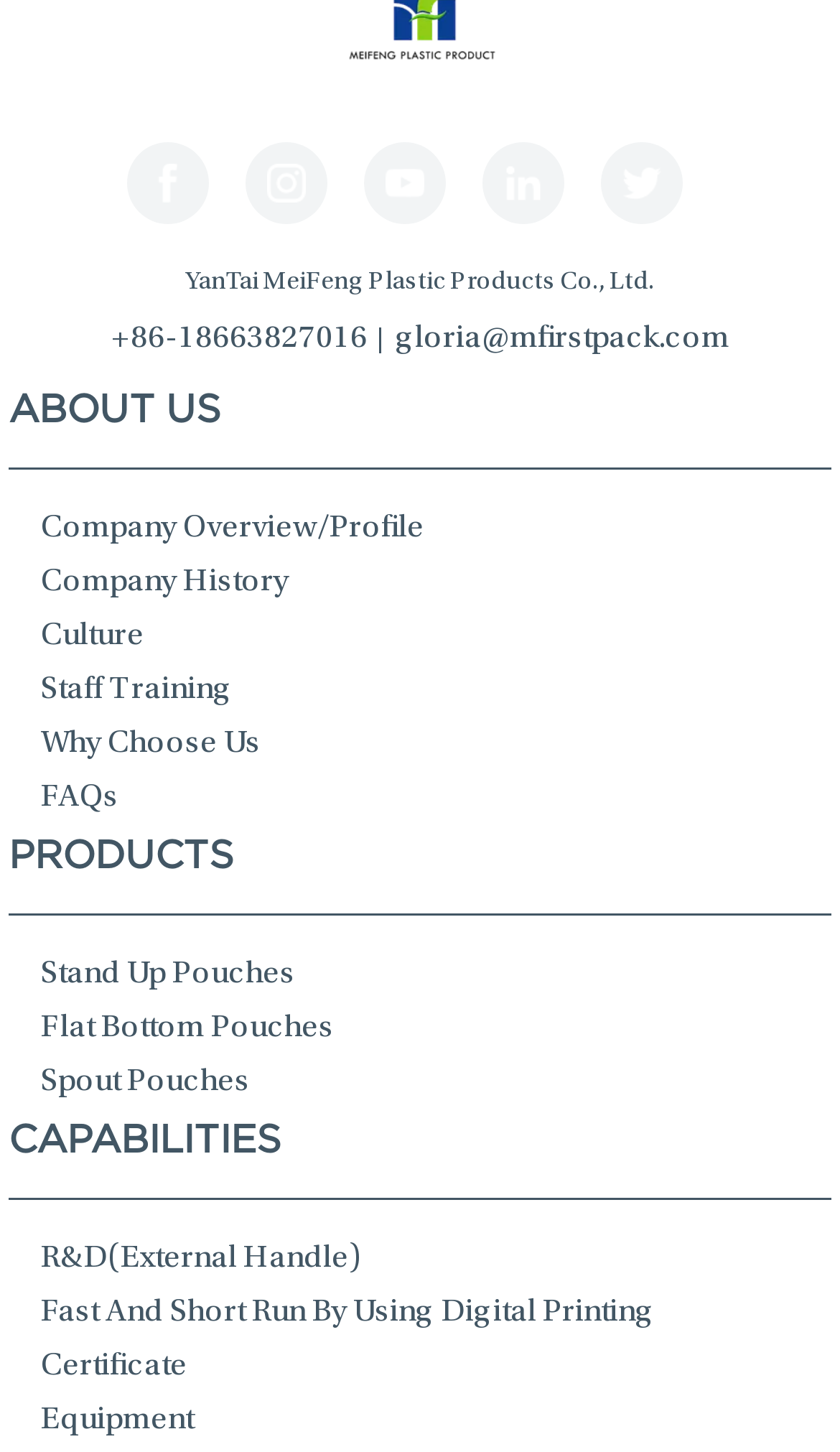Specify the bounding box coordinates of the element's region that should be clicked to achieve the following instruction: "Contact via phone". The bounding box coordinates consist of four float numbers between 0 and 1, in the format [left, top, right, bottom].

[0.132, 0.222, 0.437, 0.244]